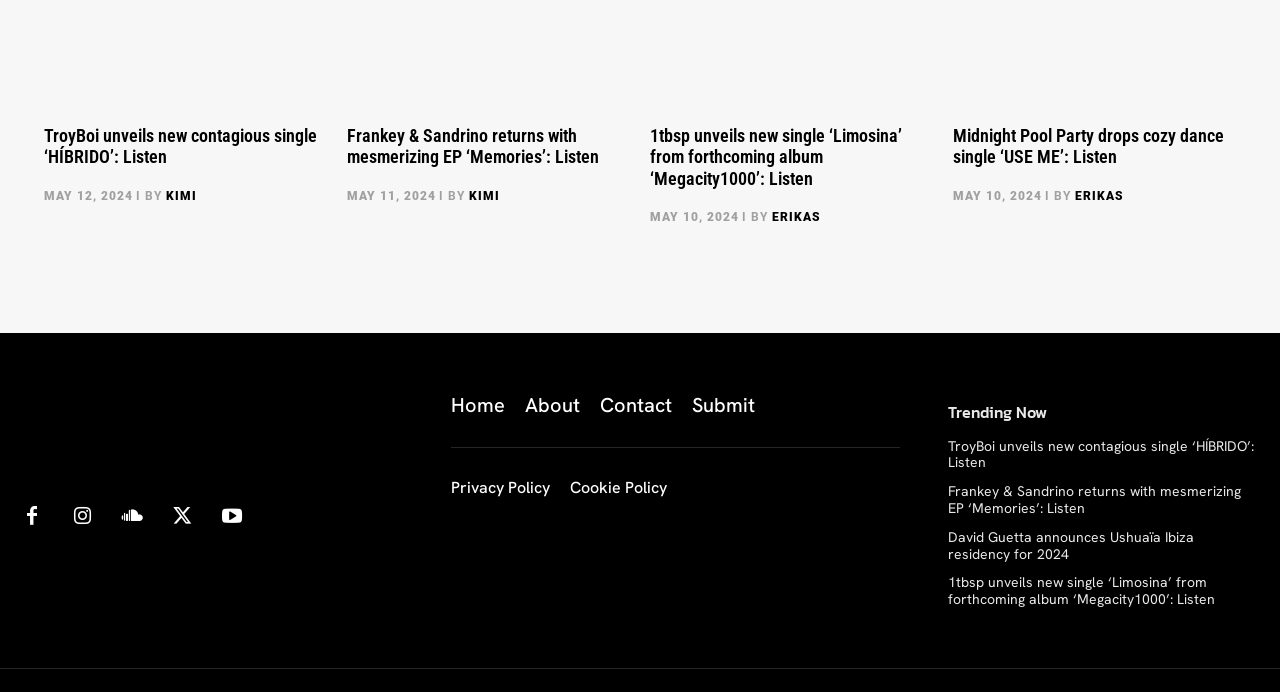Please identify the bounding box coordinates of the element I need to click to follow this instruction: "Visit the 'Home' page".

[0.352, 0.569, 0.394, 0.603]